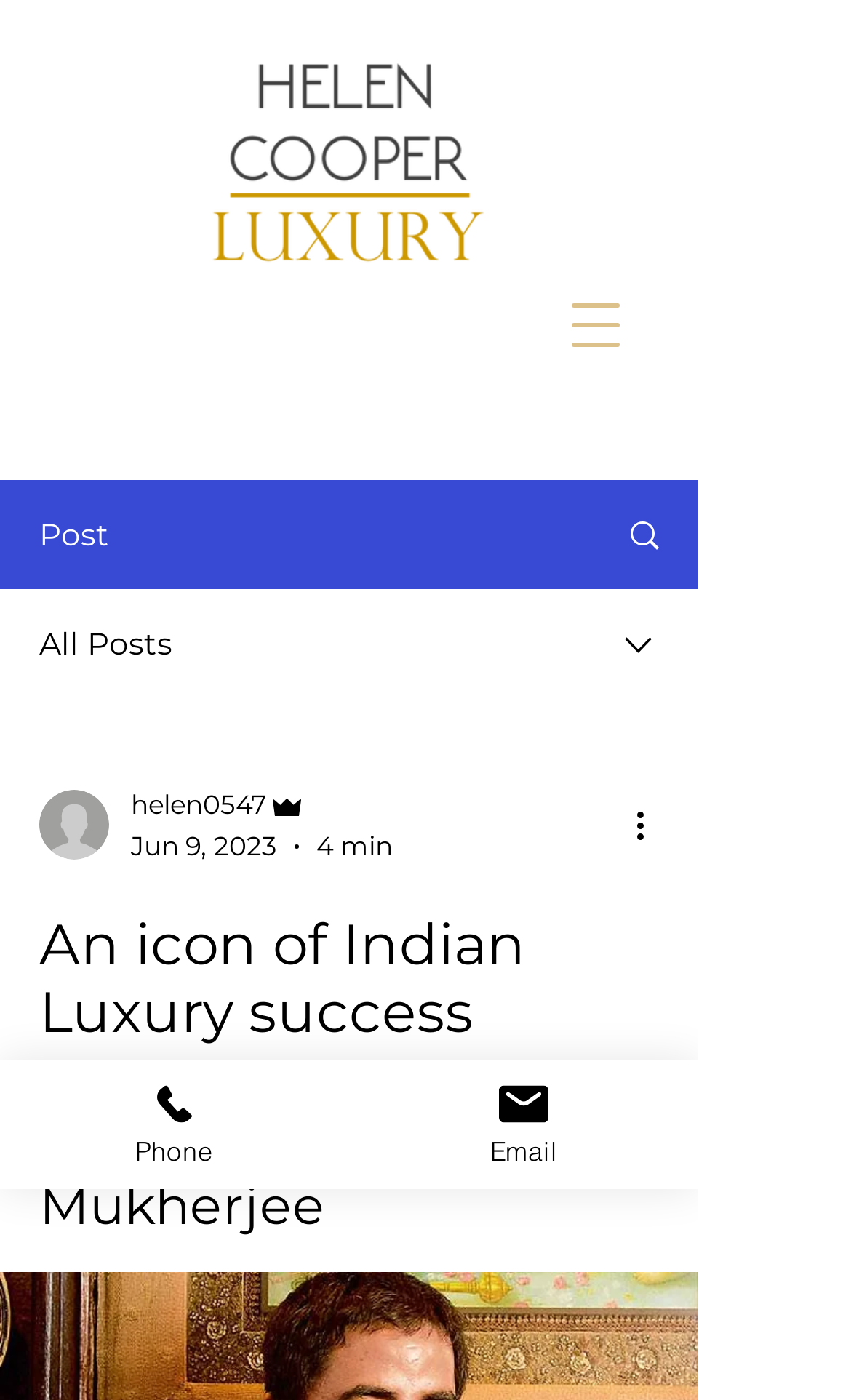Provide a thorough and detailed response to the question by examining the image: 
What is the type of the image at the top left corner?

The image at the top left corner is a logo, as it is described as 'Final logo May 2023 v2.png' and has a bounding box coordinate that indicates its position at the top left corner of the webpage.